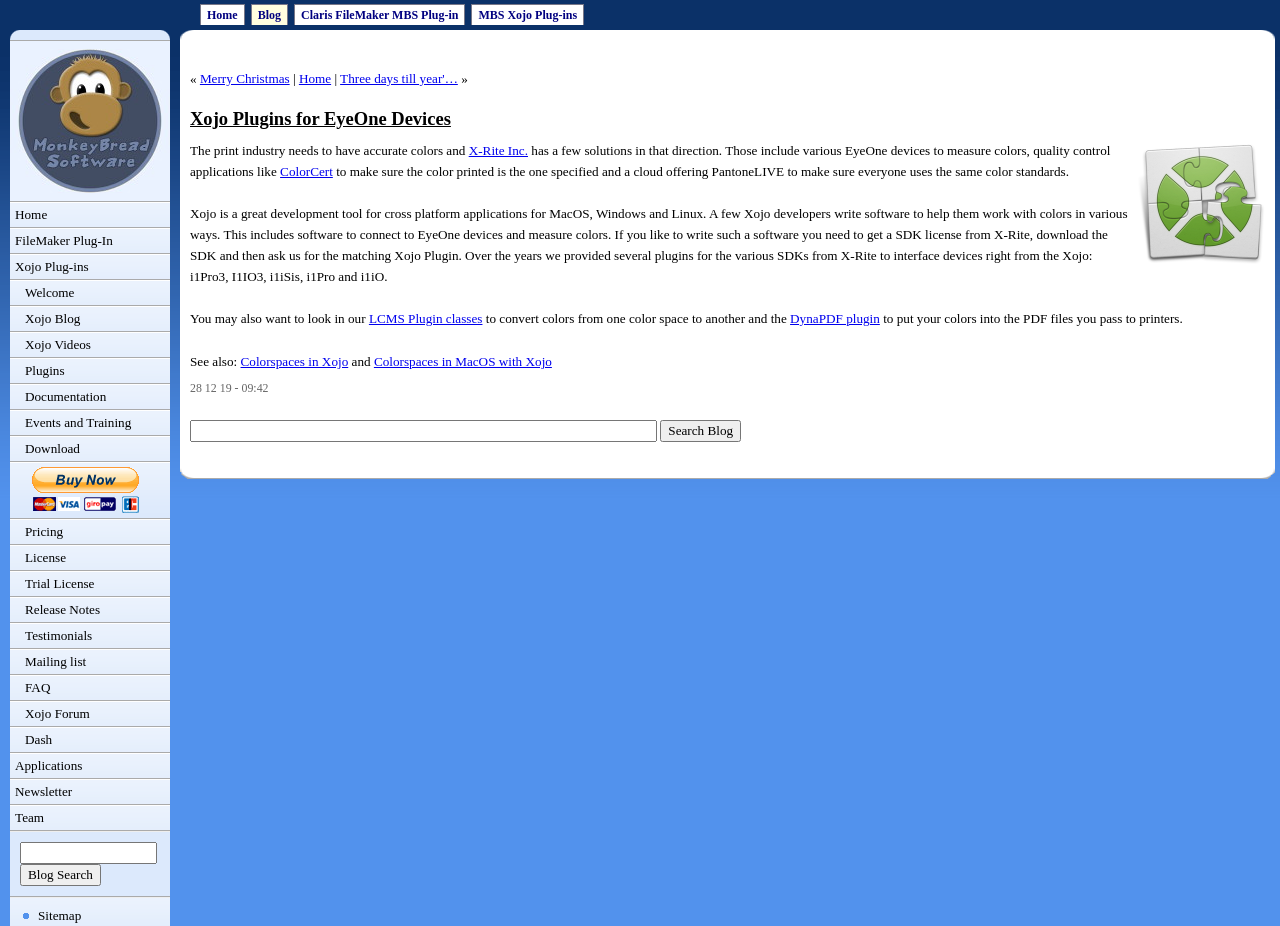Answer the following query with a single word or phrase:
What is the name of the company that provides EyeOne devices?

X-Rite Inc.